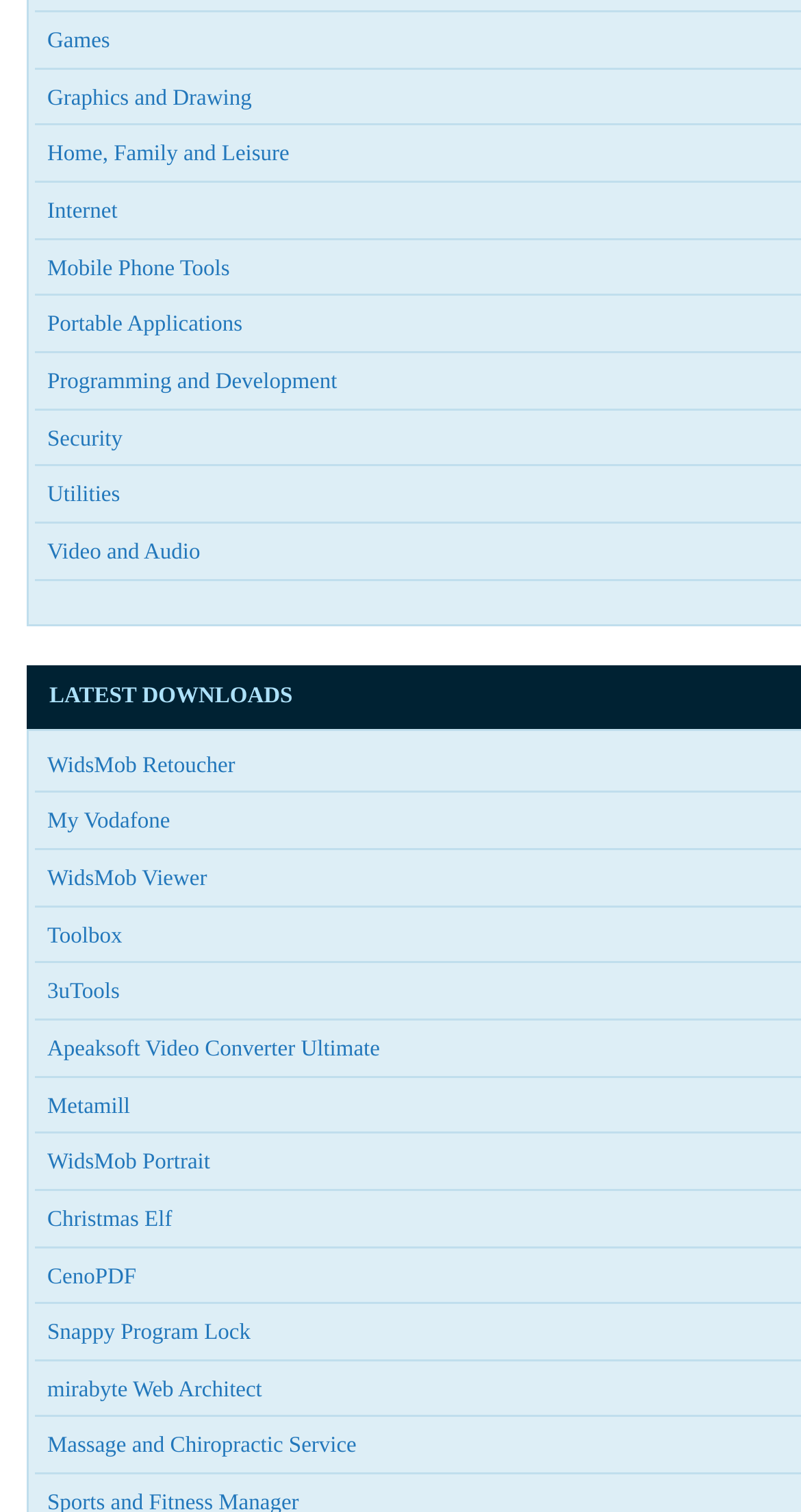Please find the bounding box coordinates of the element that needs to be clicked to perform the following instruction: "Click on Games". The bounding box coordinates should be four float numbers between 0 and 1, represented as [left, top, right, bottom].

[0.059, 0.019, 0.137, 0.035]